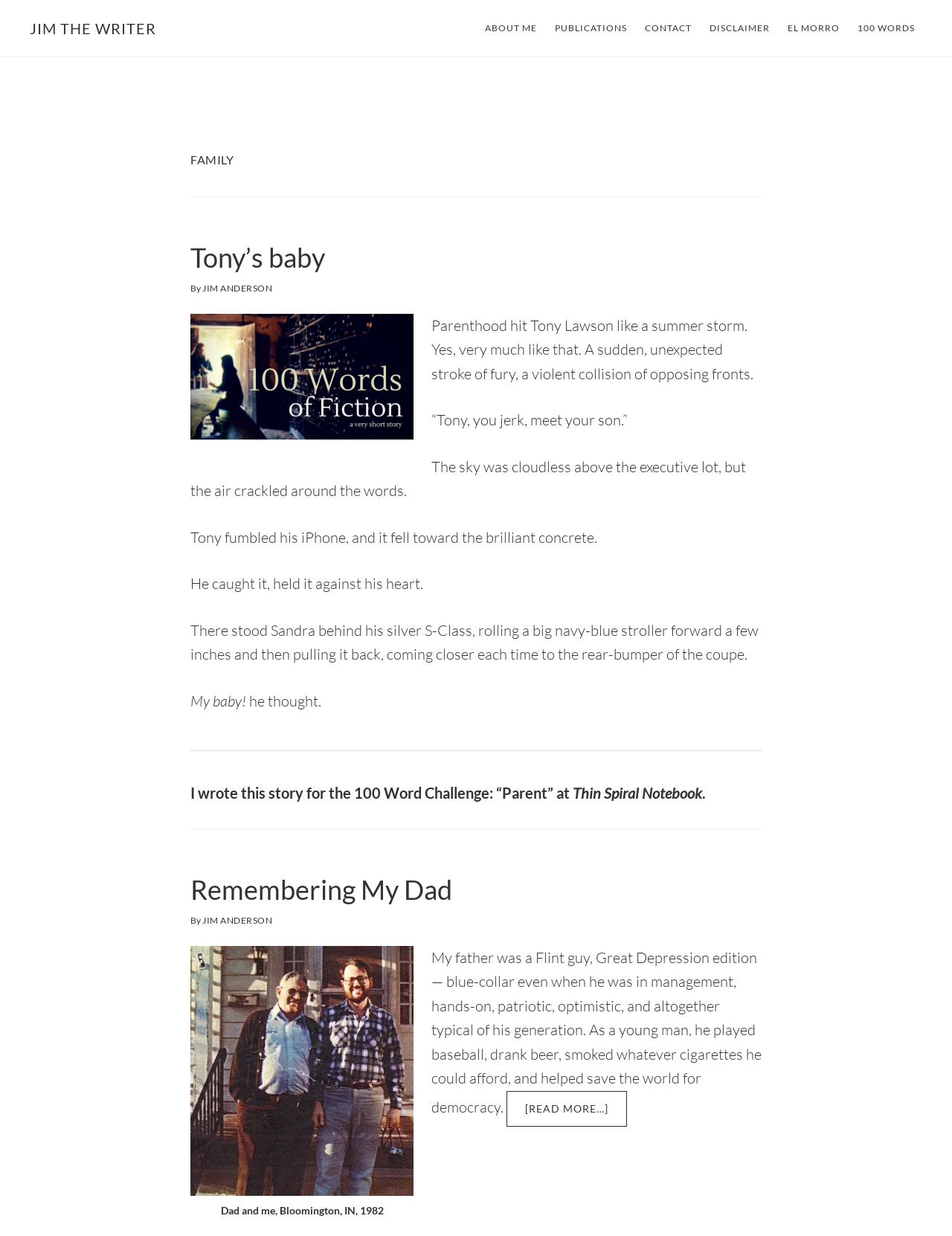Can you pinpoint the bounding box coordinates for the clickable element required for this instruction: "read the story Remembering My Dad"? The coordinates should be four float numbers between 0 and 1, i.e., [left, top, right, bottom].

[0.2, 0.706, 0.475, 0.733]